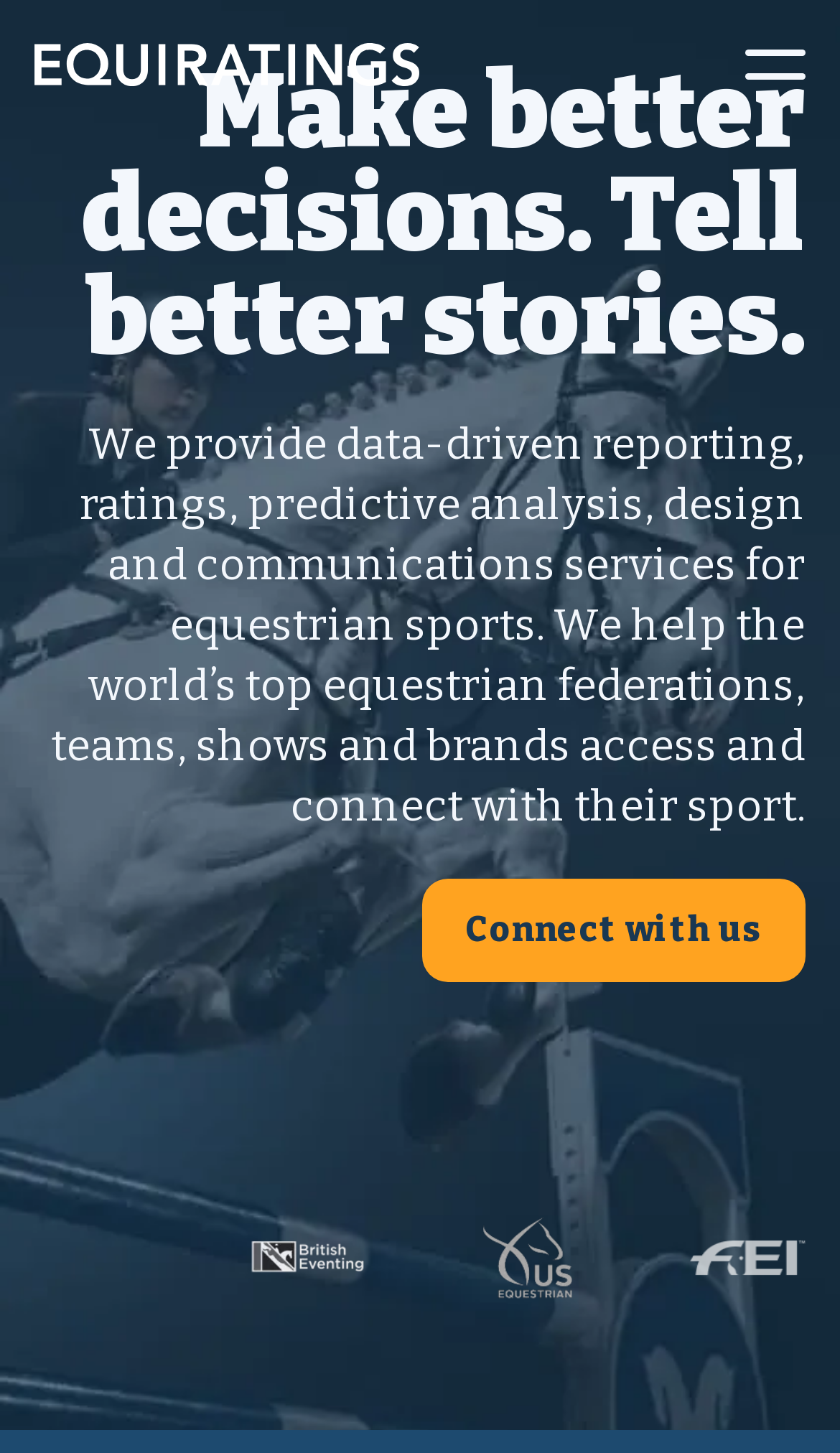Give a concise answer of one word or phrase to the question: 
How many equestrian logos are displayed on the webpage?

3